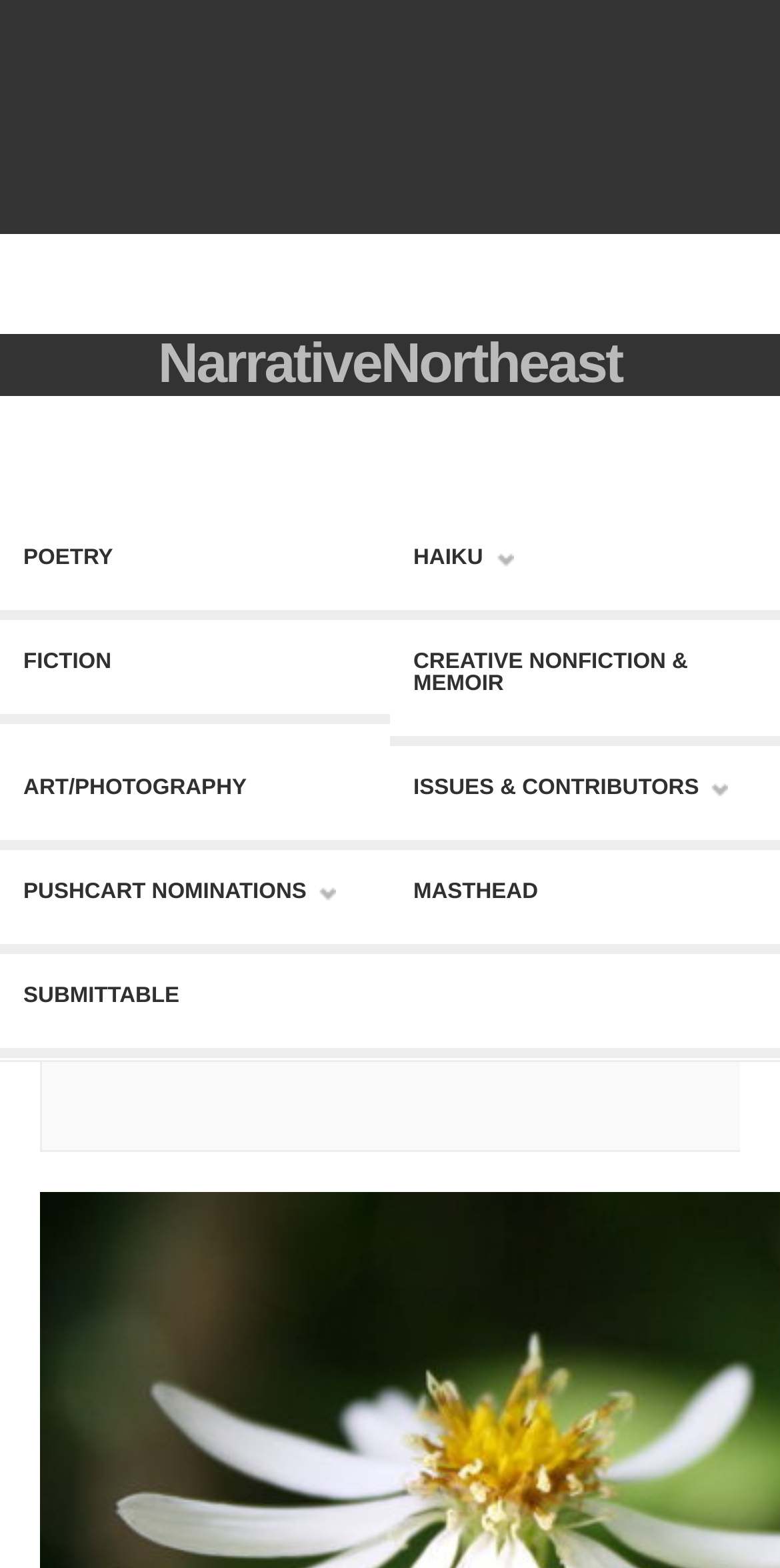Bounding box coordinates are specified in the format (top-left x, top-left y, bottom-right x, bottom-right y). All values are floating point numbers bounded between 0 and 1. Please provide the bounding box coordinate of the region this sentence describes: Creative Nonfiction & Memoir

[0.53, 0.389, 1.0, 0.469]